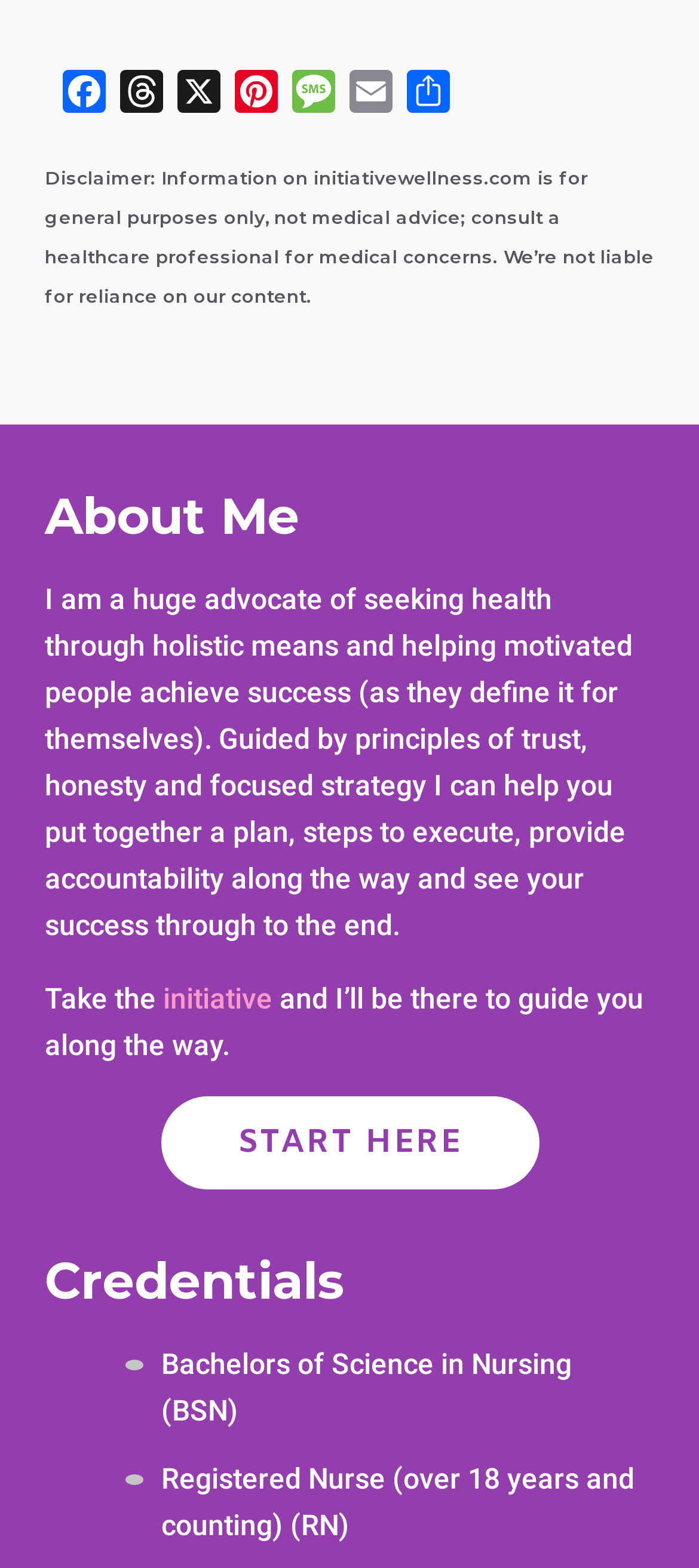Answer the question using only one word or a concise phrase: What is the disclaimer about?

Medical advice